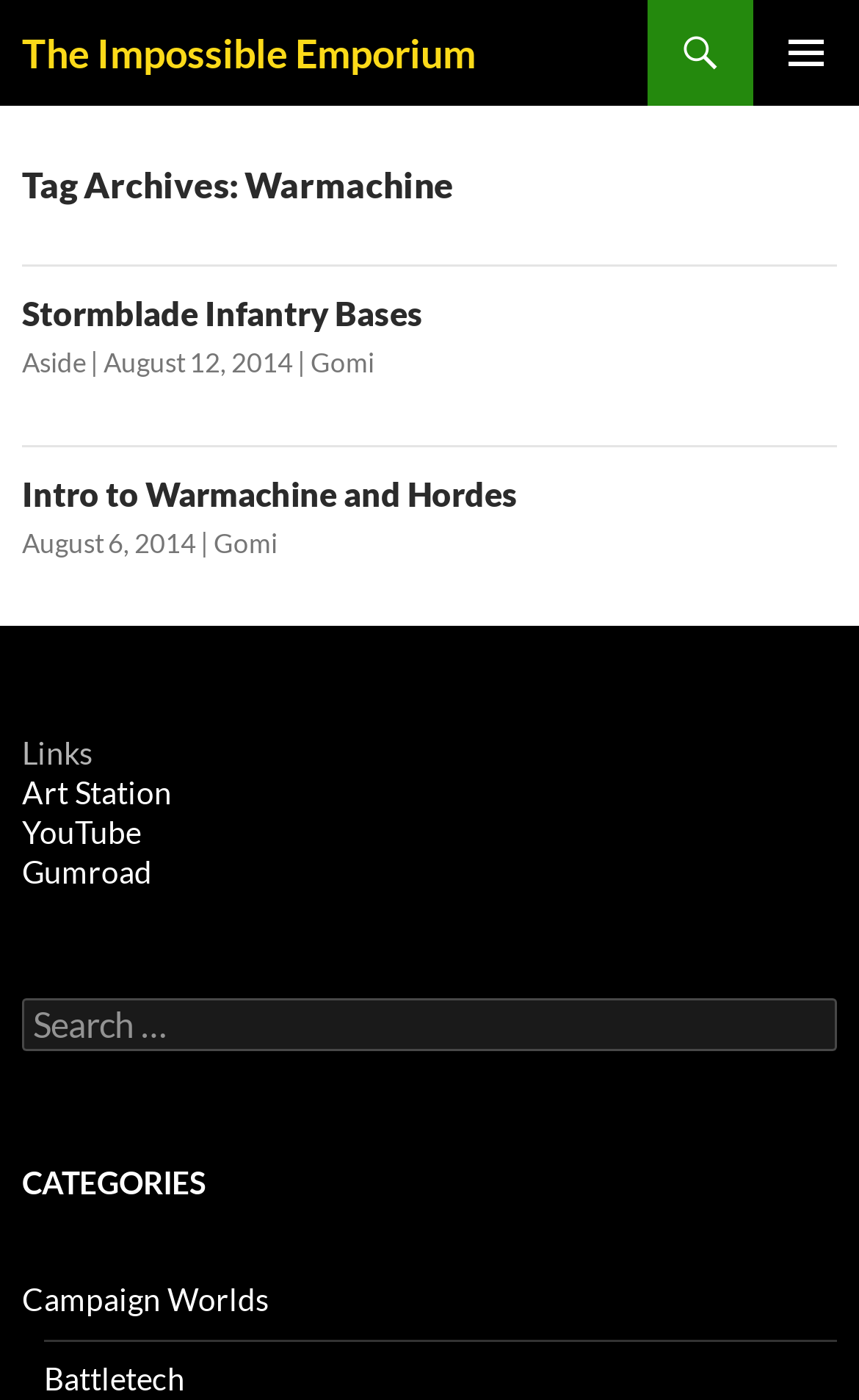Identify and extract the heading text of the webpage.

The Impossible Emporium